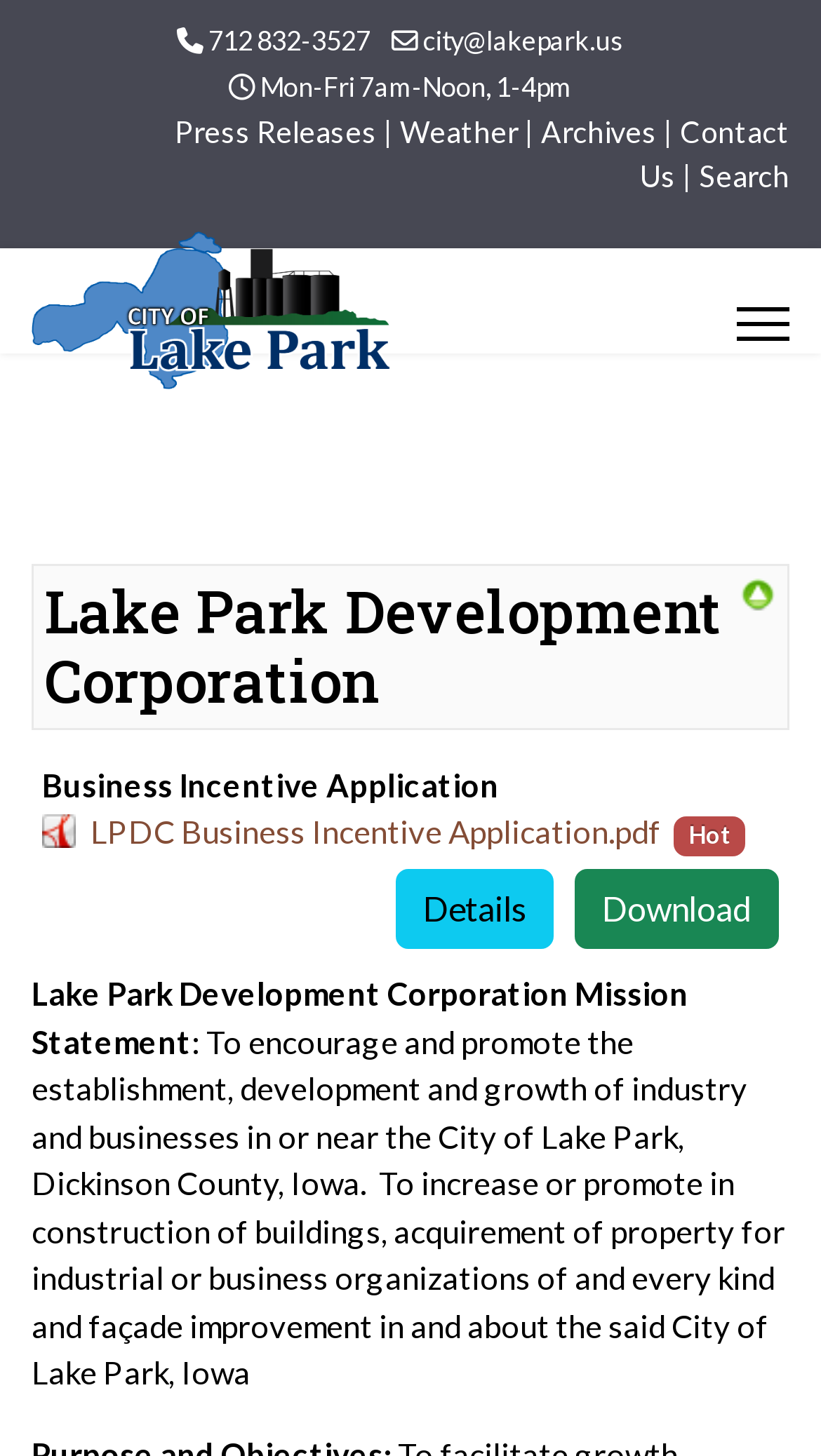What is the name of the PDF document available for download?
Please use the image to provide an in-depth answer to the question.

I found the name of the PDF document by looking at the link element with the text 'LPDC Business Incentive Application.pdf' which is located in the middle of the page.